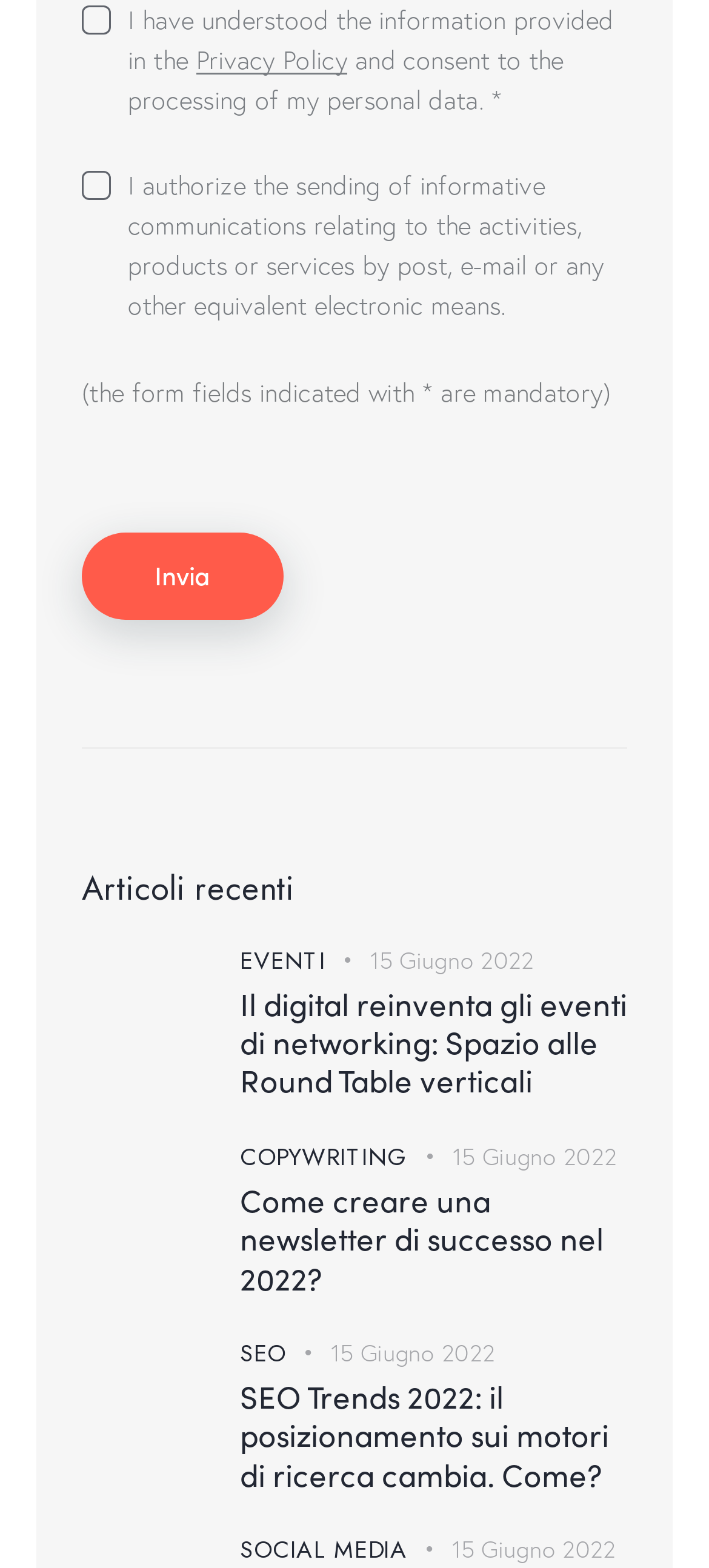What is the category of the third article?
Refer to the image and provide a thorough answer to the question.

I examined the third article element and found a link element with the text 'SEO', which suggests that the category of the third article is SEO.